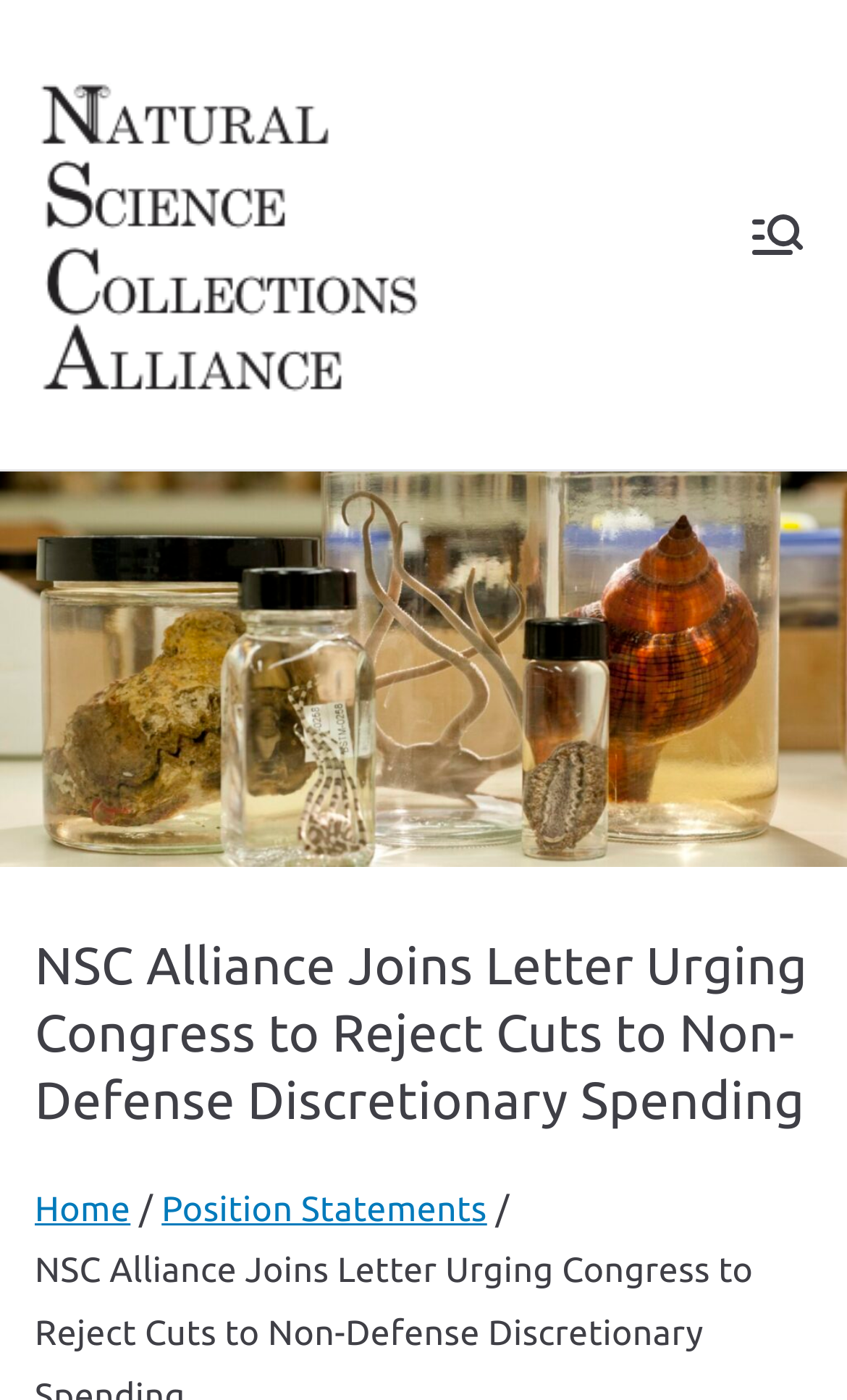Provide an in-depth description of the elements and layout of the webpage.

The webpage is about the Natural Science Collections Alliance, with a focus on a specific news article or announcement. At the top-left corner, there is a logo image with a link to the alliance's homepage, accompanied by a text link with the same name. 

Below the logo, there is a prominent heading that summarizes the content of the page, stating that the NSC Alliance has joined a letter urging Congress to reject cuts to non-defense discretionary spending. 

To the right of the logo, there is a primary menu button with an icon, which is likely a dropdown menu. 

At the bottom of the page, there are two links, one to the homepage and another to the position statements page, arranged horizontally and centered.